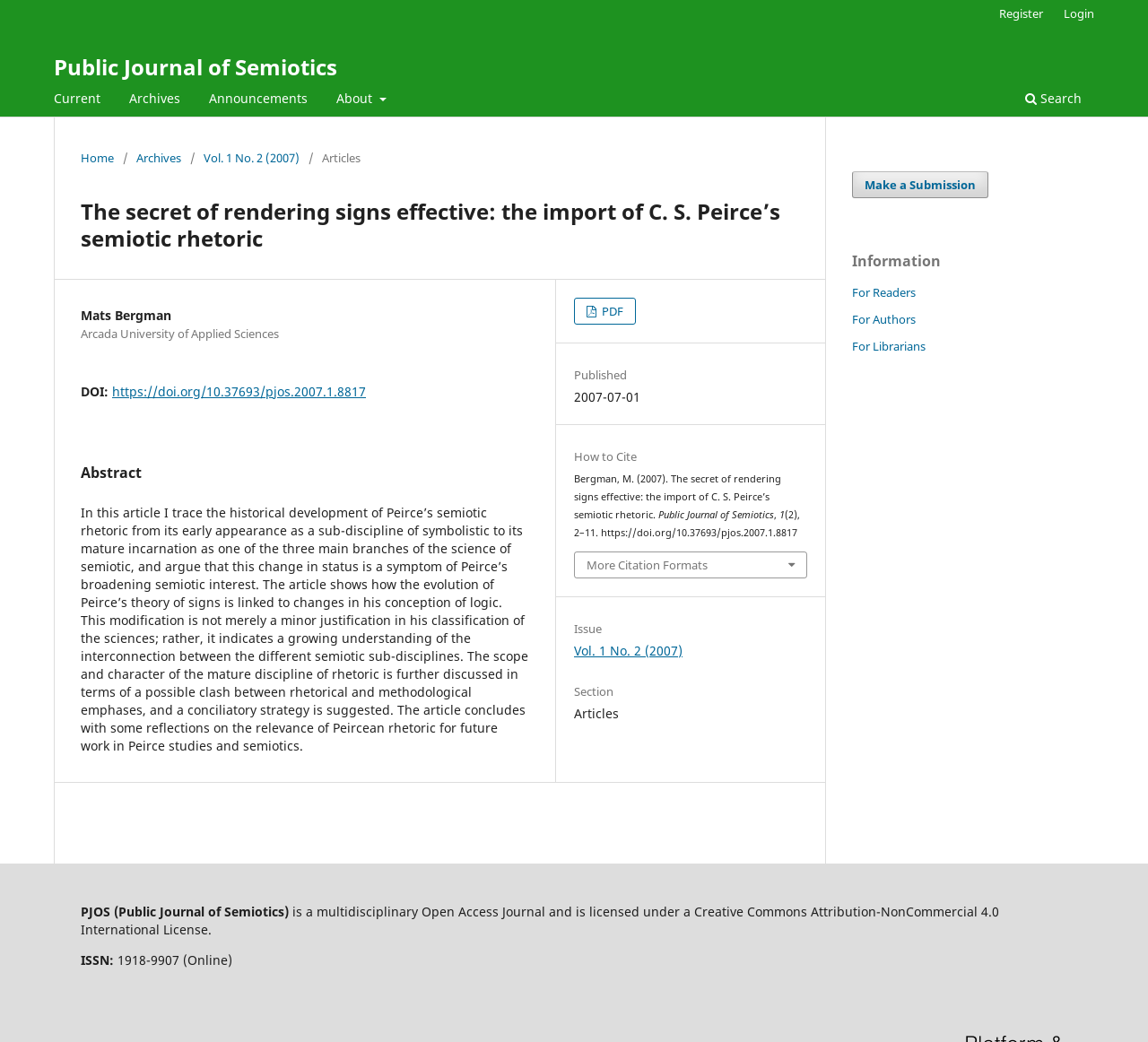Please identify the bounding box coordinates of the element that needs to be clicked to perform the following instruction: "Click on the 'Public Journal of Semiotics' link".

[0.047, 0.041, 0.294, 0.087]